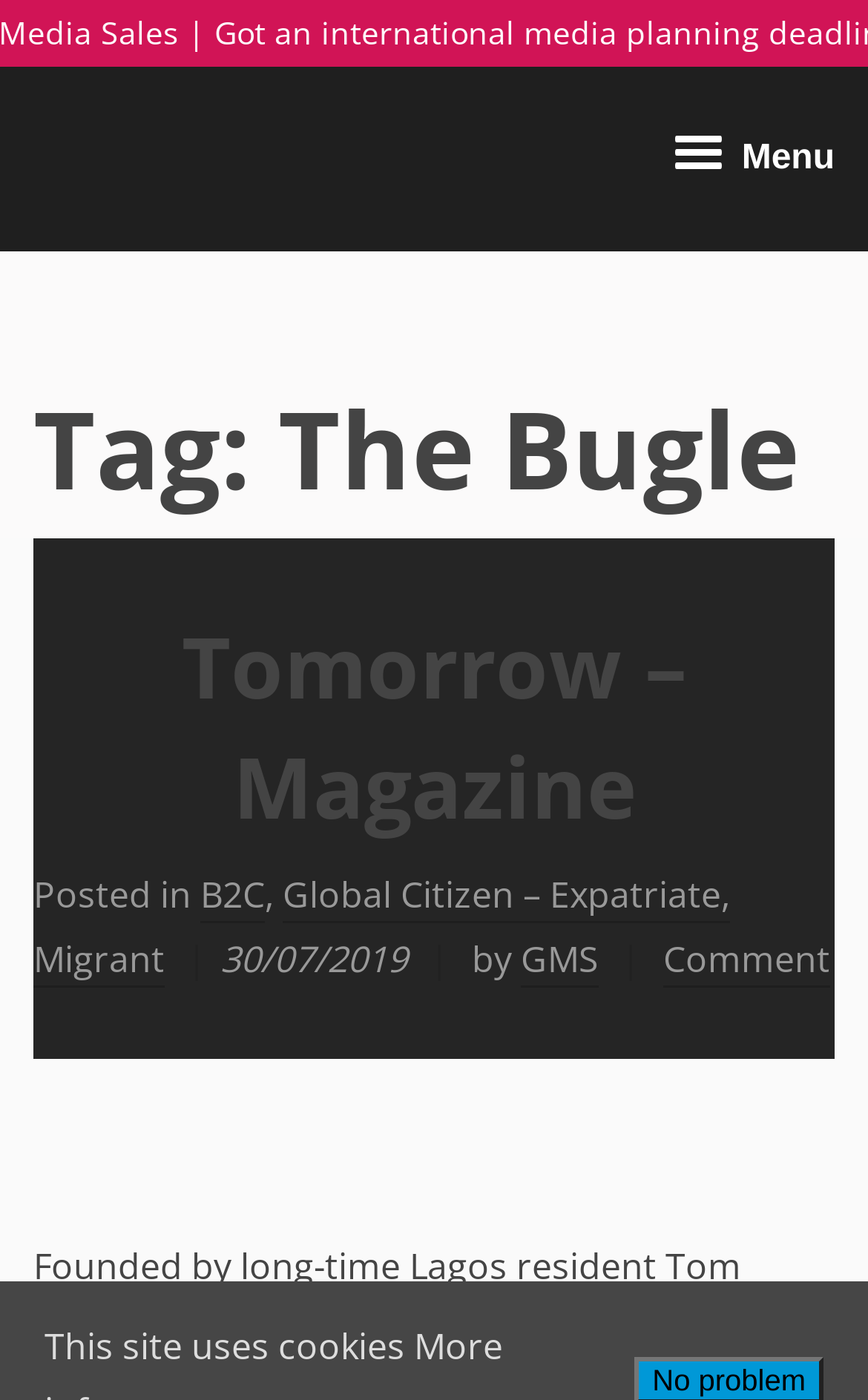Provide a comprehensive caption for the webpage.

The webpage is an archive page for "The Bugle" with a focus on global media sales. At the top right corner, there is a menu link with an icon. Below the menu, there is a header section that spans the entire width of the page. Within the header, there is a prominent heading that reads "Tag: The Bugle". 

Below the heading, there is a subheading section that takes up most of the page's width. This section contains a heading that reads "Tomorrow – Magazine", followed by a link to the magazine. There is also a "Posted in" label, followed by two links to categories, "B2C" and "Global Citizen – Expatriate, Migrant", separated by a comma. 

Further down, there is a date "30/07/2019" and an author label "by" followed by a link to "GMS". There is also a comment link at the bottom right corner of this section. 

At the very bottom of the page, there is a notice that reads "This site uses cookies".